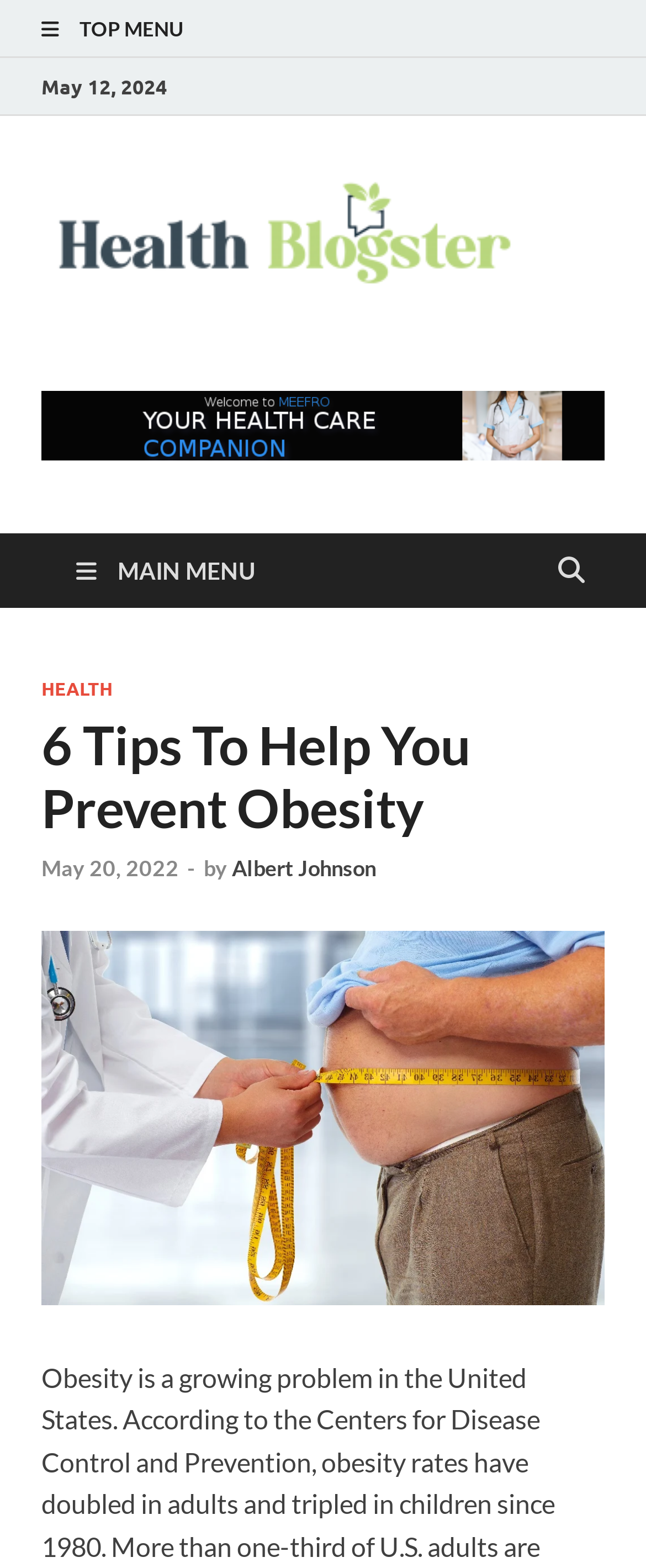What is the category of the article?
Using the image, answer in one word or phrase.

HEALTH